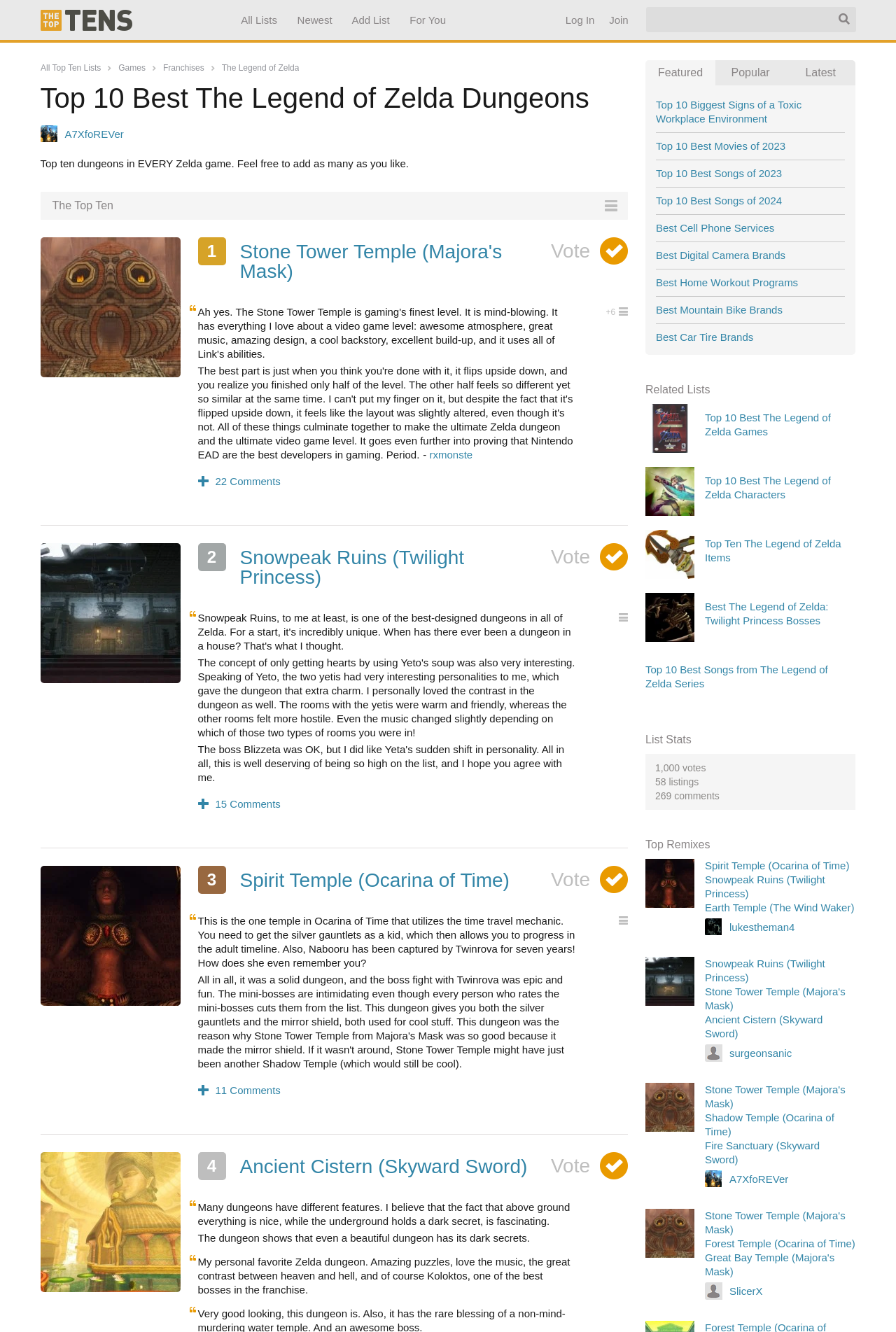Locate the bounding box coordinates of the area to click to fulfill this instruction: "Click on 'Log In'". The bounding box should be presented as four float numbers between 0 and 1, in the order [left, top, right, bottom].

[0.631, 0.007, 0.663, 0.023]